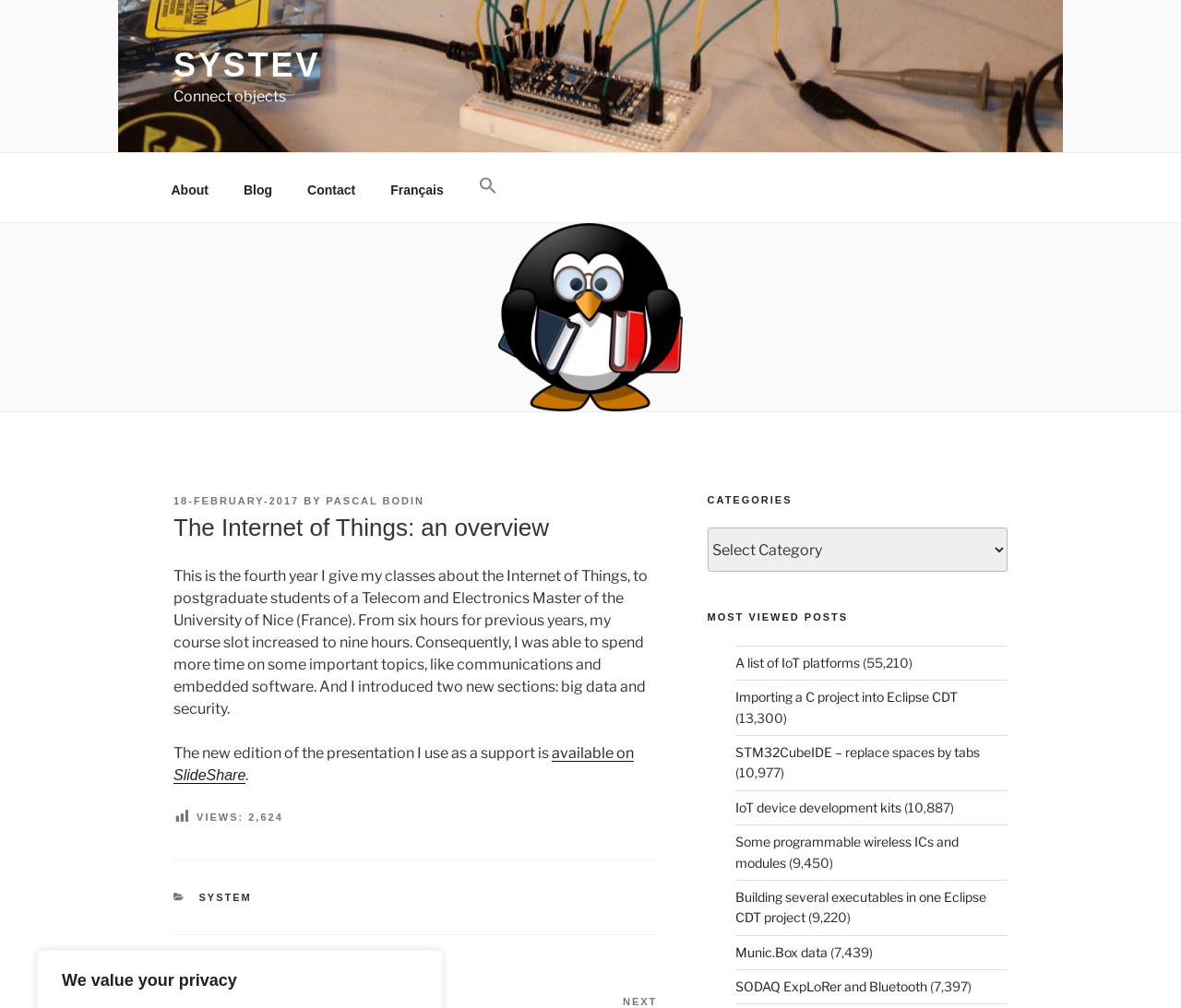Based on the image, provide a detailed response to the question:
What is the language of the website?

The language of the website can be determined by looking at the top menu, where there is a link 'Français' which suggests that the website is also available in French, in addition to English.